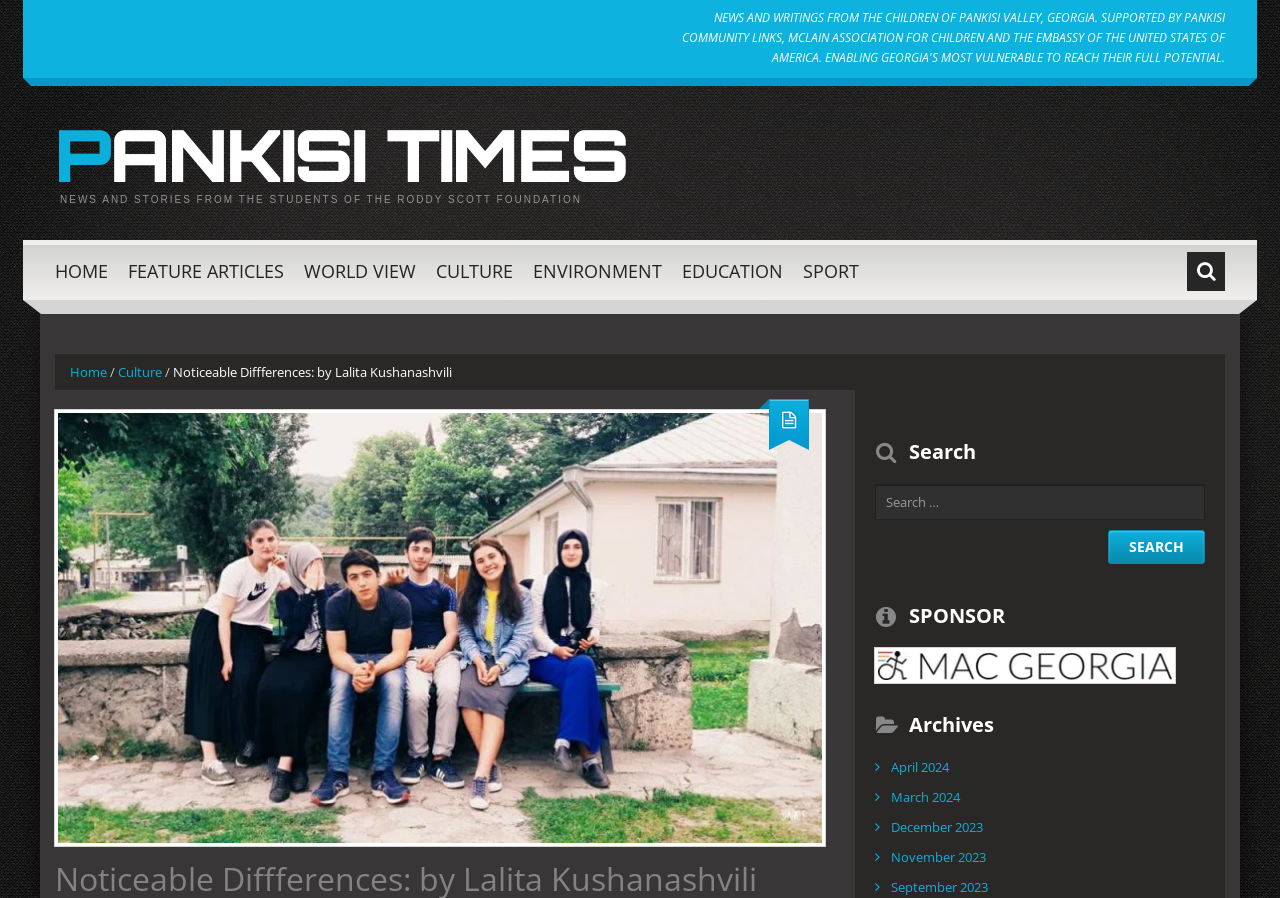Predict the bounding box of the UI element that fits this description: "September 2023".

[0.692, 0.977, 0.776, 0.999]